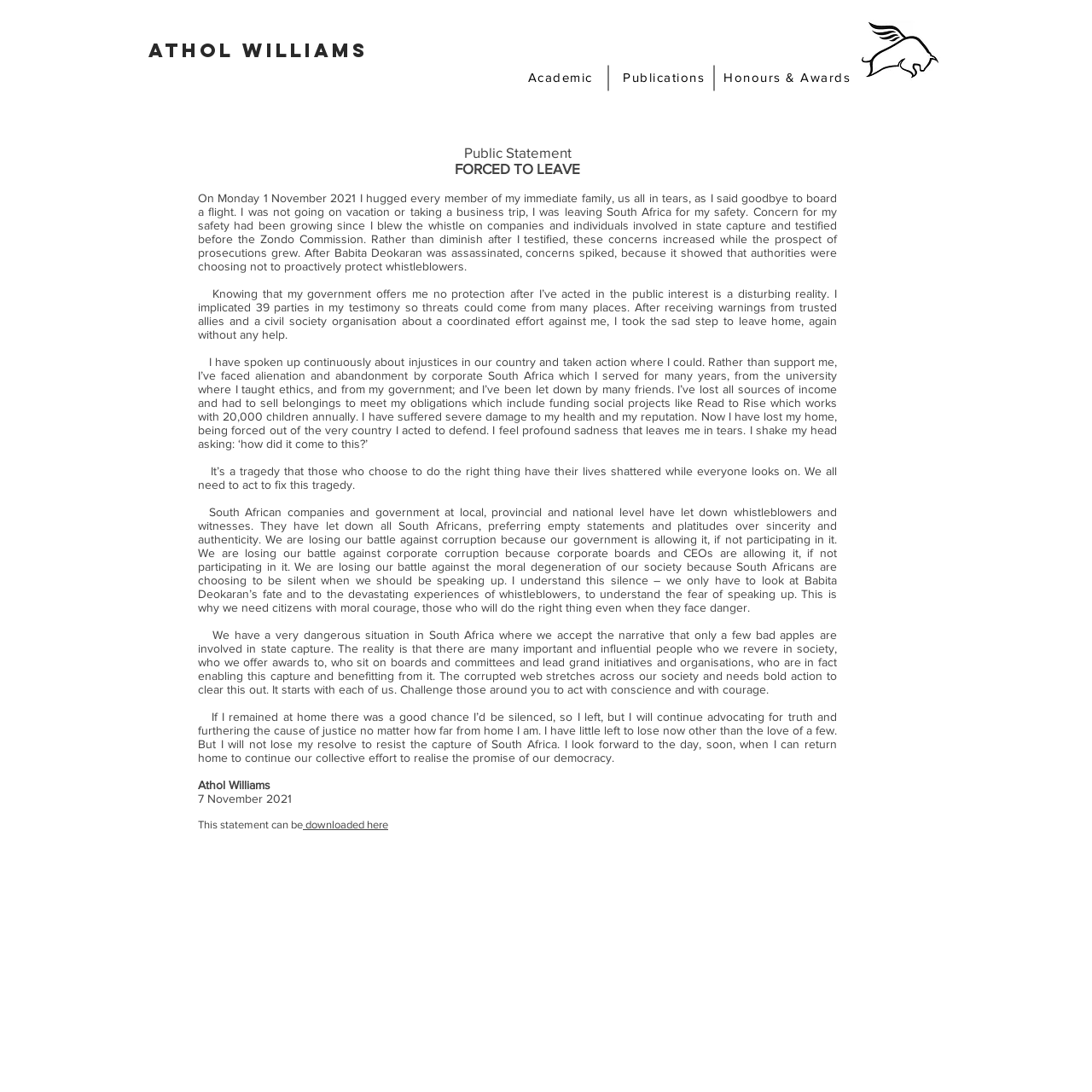What is the date of the public statement?
Look at the screenshot and give a one-word or phrase answer.

7 November 2021